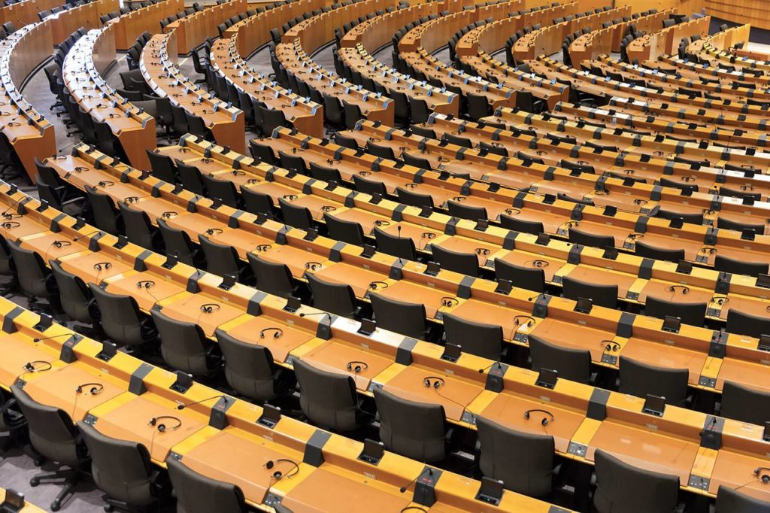Thoroughly describe the content and context of the image.

The image depicts a spacious chamber designed for political discussions, featuring an arrangement of rows of sleek wooden desks paired with ergonomic, black chairs. The desks are equipped with audio equipment, likely for speakers and microphones, indicating an environment conducive to formal debates or legislative sessions. The circular seating arrangement suggests a focus on collaboration and communication among representatives, enhancing visibility and engagement during discussions. This setting is reminiscent of legislative assemblies, potentially alluding to sessions held in the European Parliament or similar institutions where crucial decisions impacting the EU and its policies are deliberated.